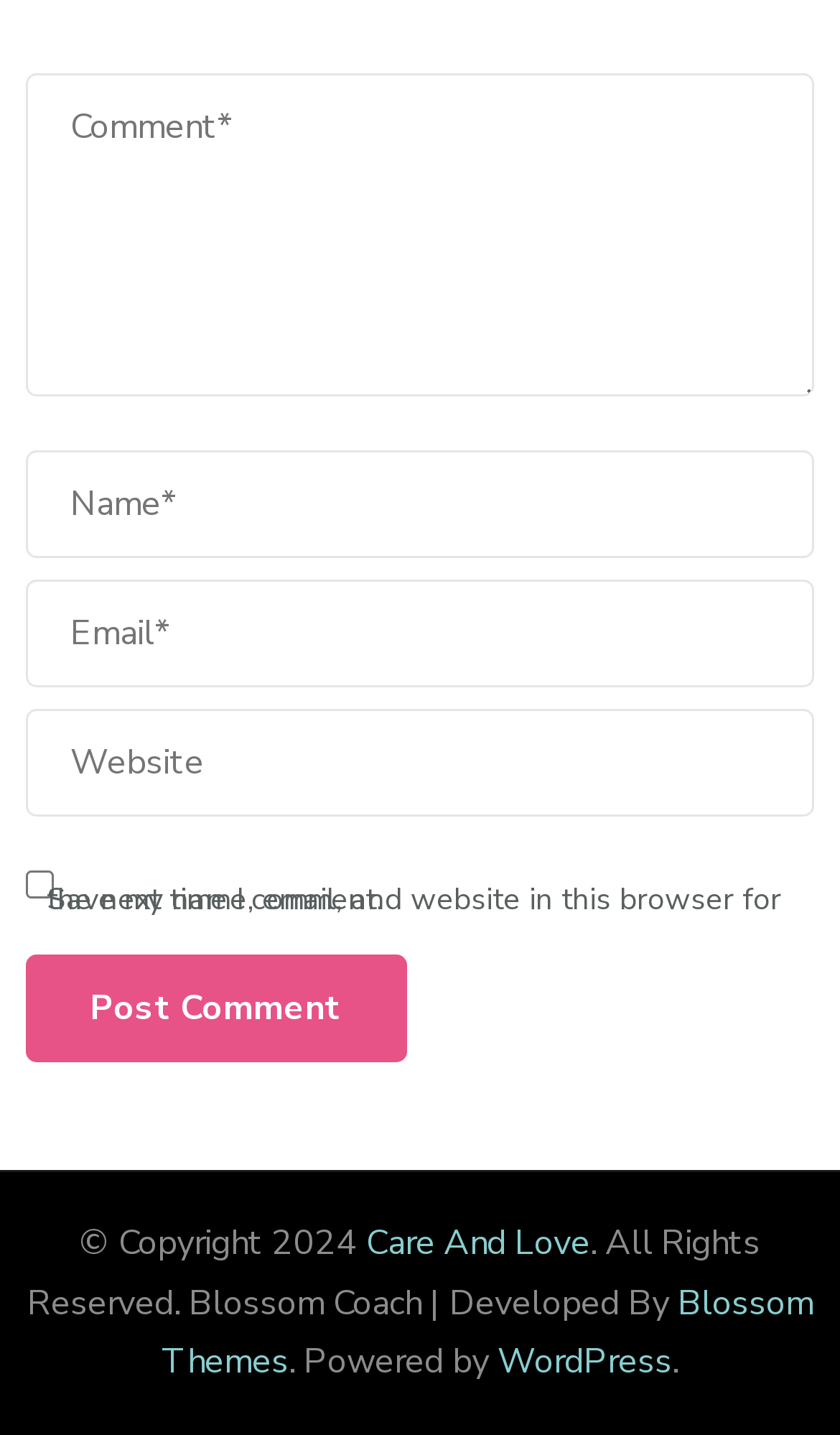Give a concise answer of one word or phrase to the question: 
How many links are there in the footer?

3